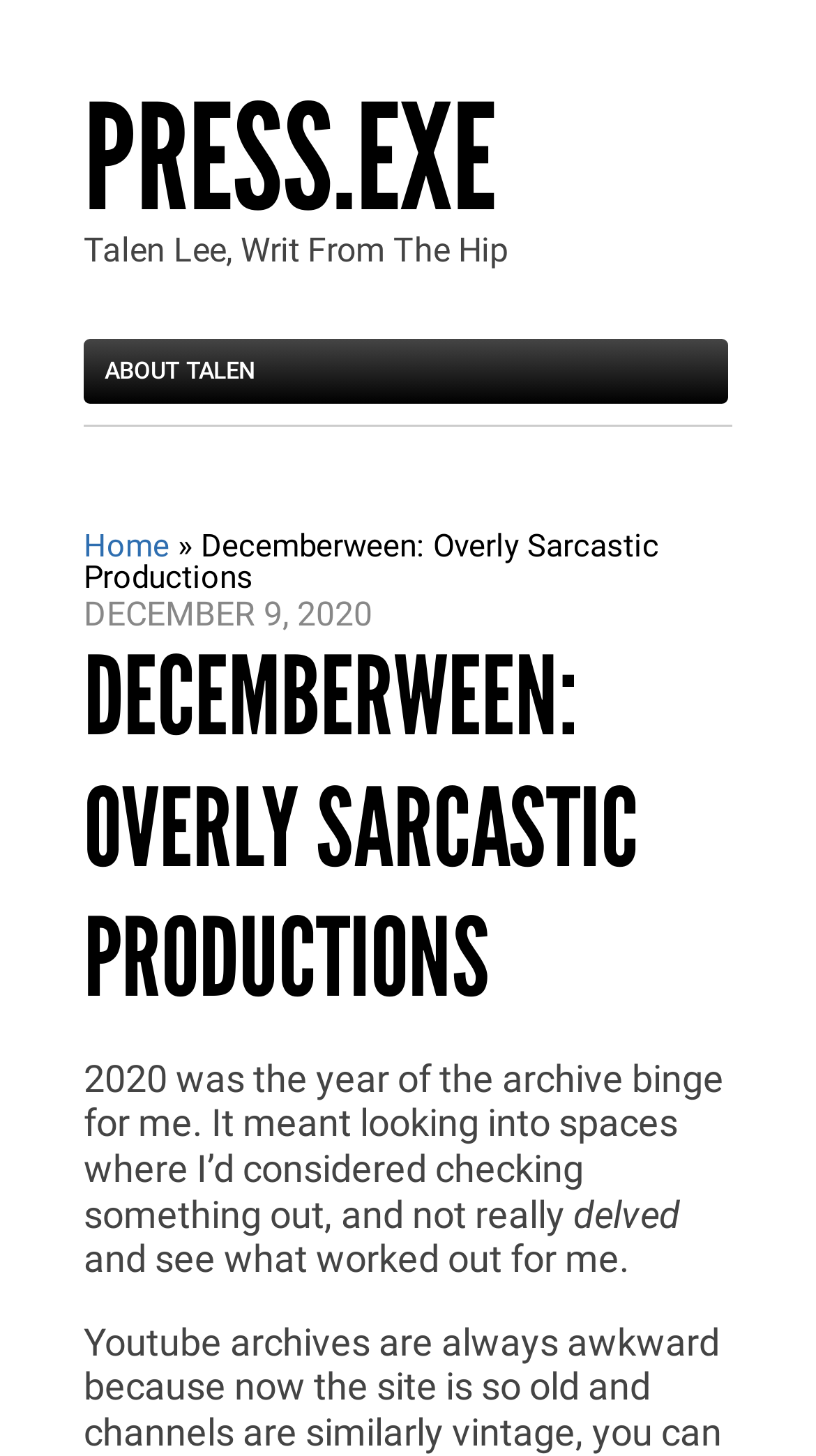Find the UI element described as: "About Talen" and predict its bounding box coordinates. Ensure the coordinates are four float numbers between 0 and 1, [left, top, right, bottom].

[0.103, 0.233, 0.892, 0.278]